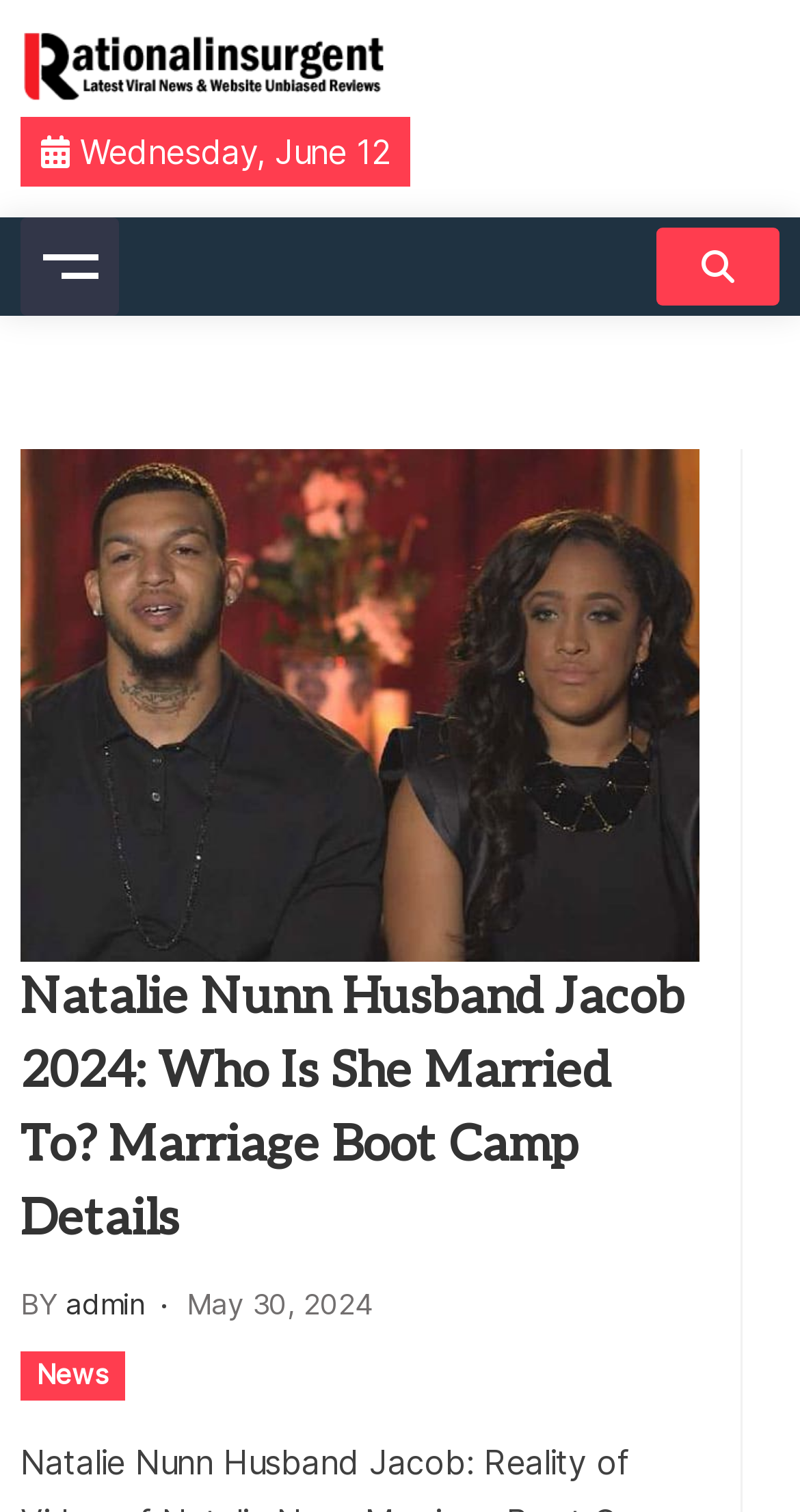Using the webpage screenshot, locate the HTML element that fits the following description and provide its bounding box: "Rationalinsurgent".

[0.026, 0.09, 0.633, 0.135]